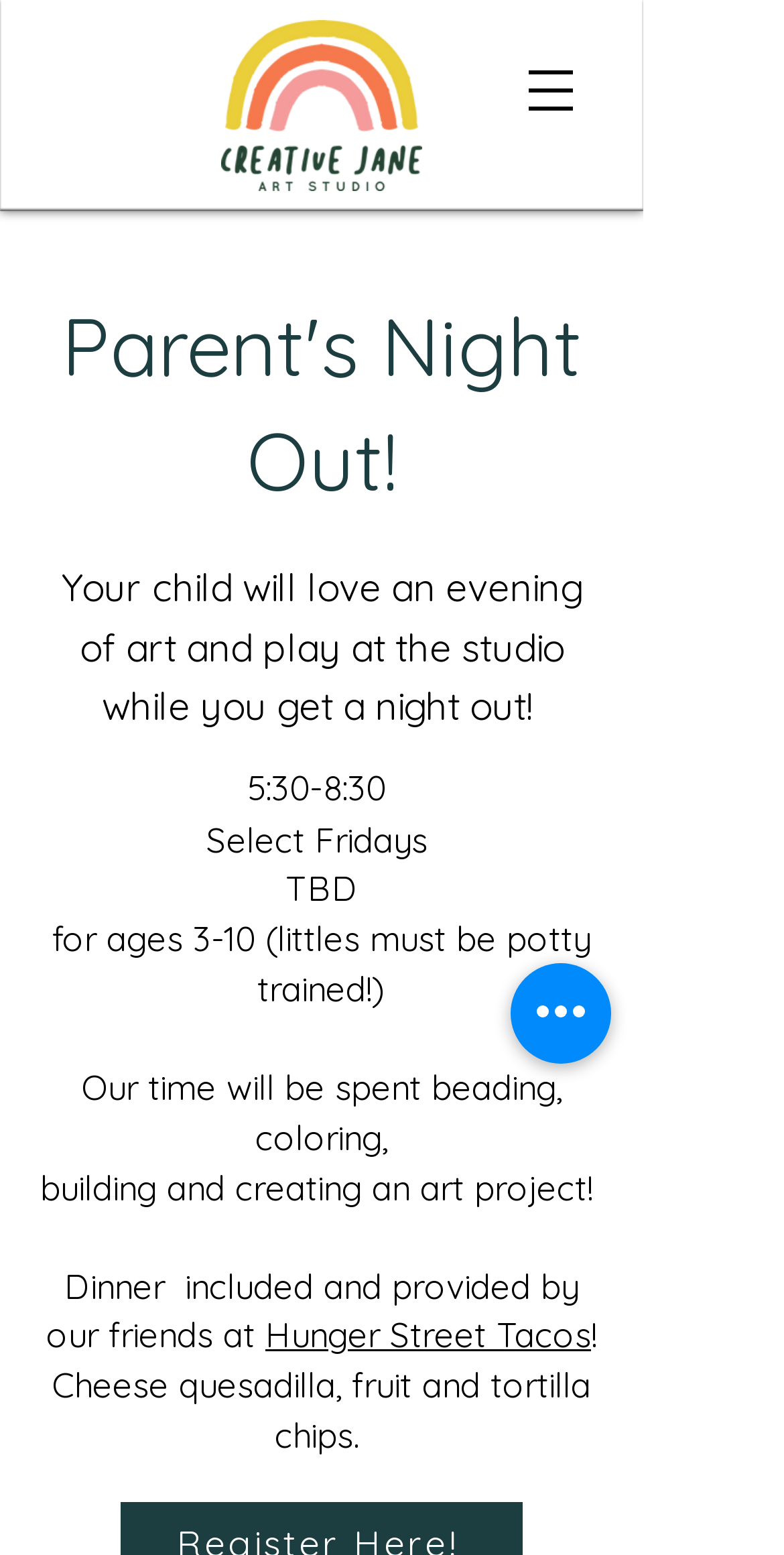Who is providing the dinner?
We need a detailed and meticulous answer to the question.

The dinner provider can be found in the link 'Hunger Street Tacos' which is part of the description of the event. It mentions that the dinner is provided by Hunger Street Tacos.